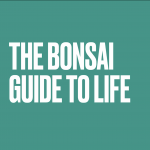What is the likely author of the publication?
Provide a detailed answer to the question, using the image to inform your response.

The title 'The Bonsai Guide to Life' likely pertains to a publication or resource by Neil Cox, who is providing insights or teachings related to the philosophical aspects of bonsai and its applications to everyday life.